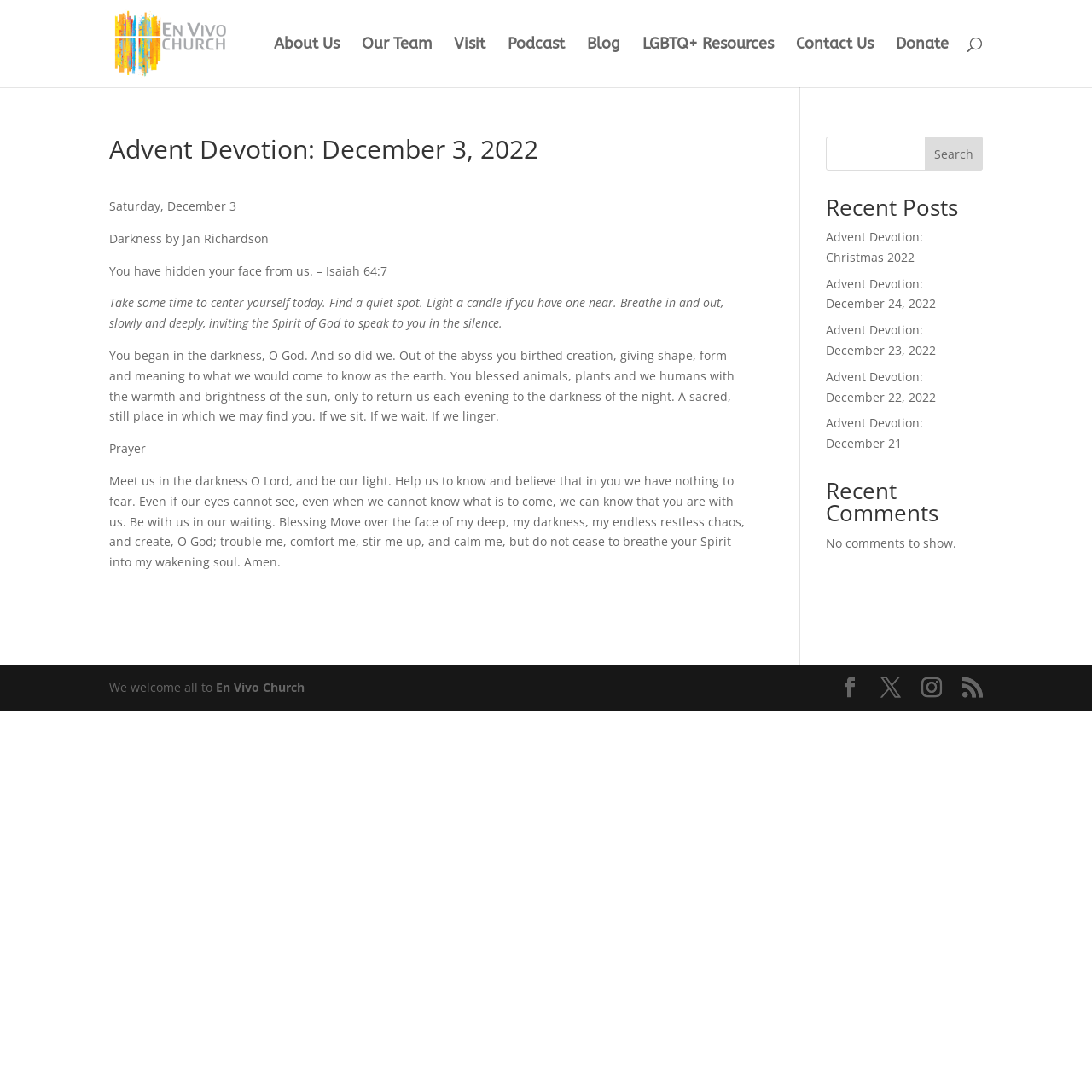Pinpoint the bounding box coordinates of the element to be clicked to execute the instruction: "Click the Search button".

[0.847, 0.125, 0.9, 0.156]